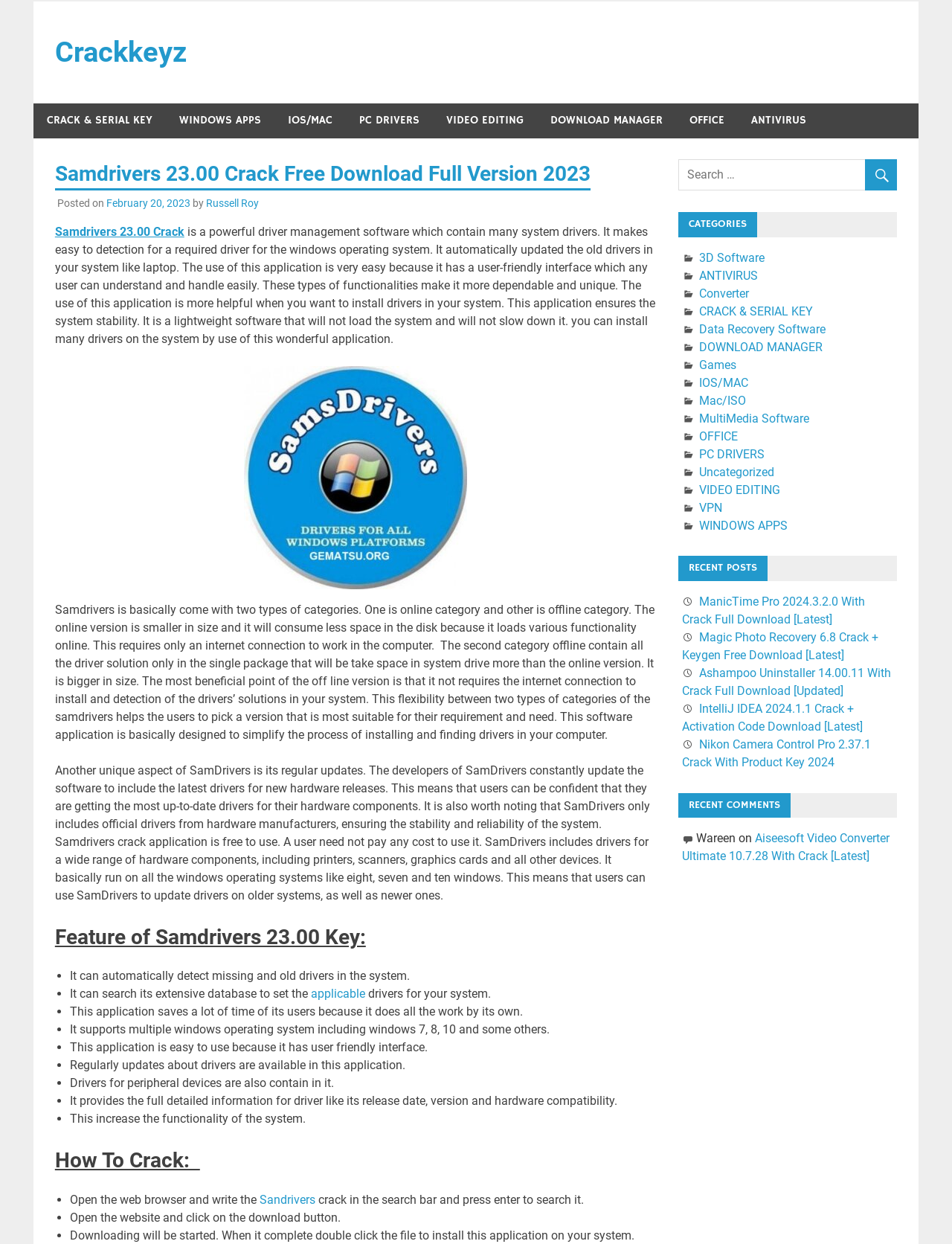Please find the bounding box coordinates of the element that you should click to achieve the following instruction: "Open the 'Samdrivers 23.00 Crack' page". The coordinates should be presented as four float numbers between 0 and 1: [left, top, right, bottom].

[0.058, 0.181, 0.194, 0.192]